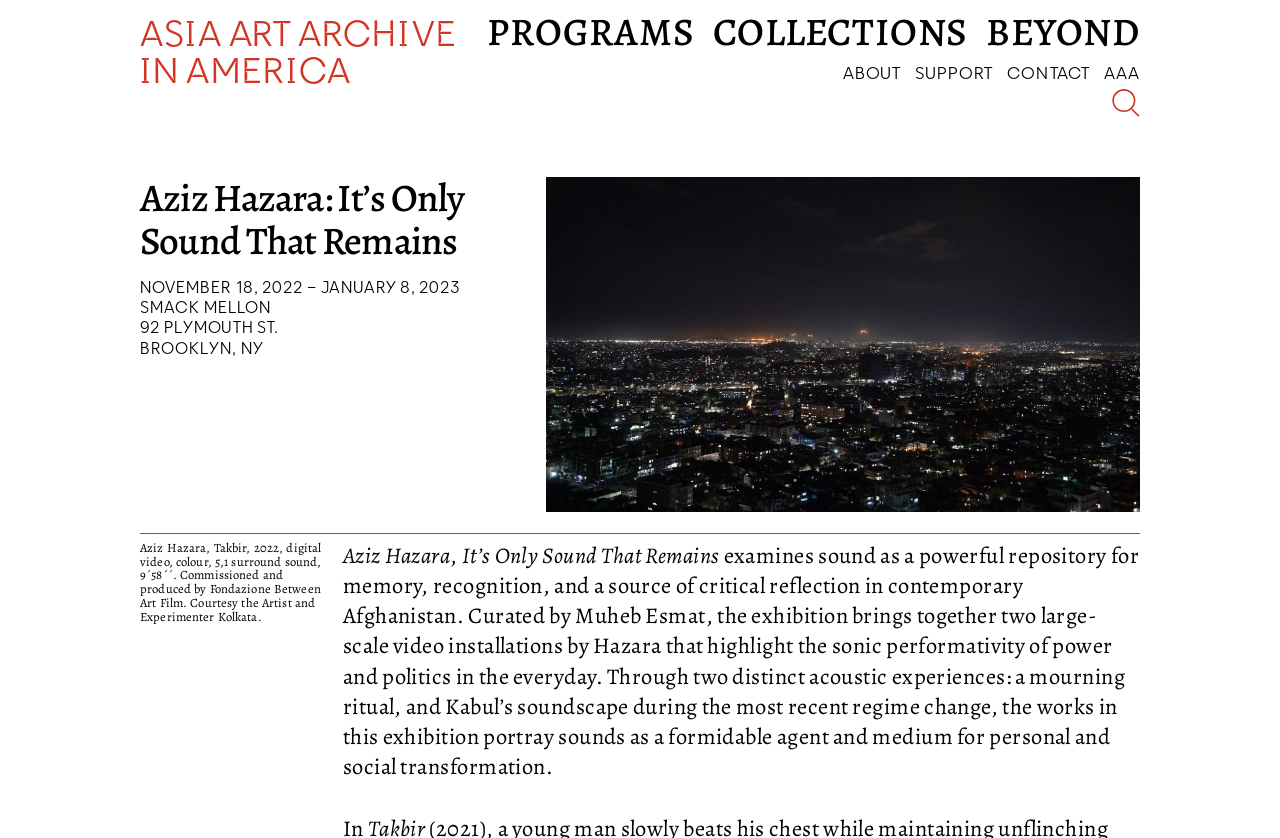Identify the bounding box coordinates of the element to click to follow this instruction: 'Click on the 'CONTACT' link'. Ensure the coordinates are four float values between 0 and 1, provided as [left, top, right, bottom].

[0.787, 0.074, 0.851, 0.099]